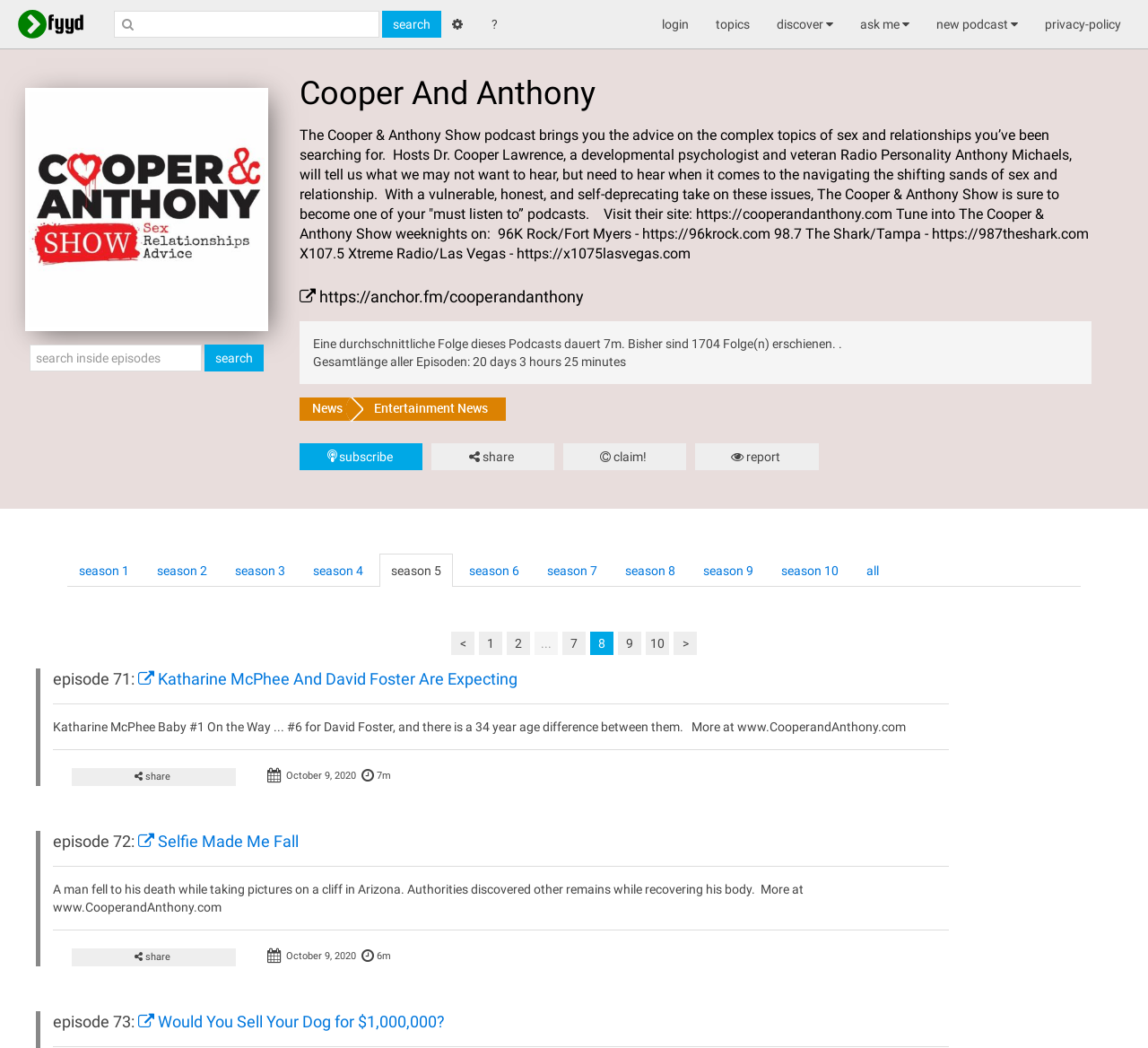What is the duration of each episode on average?
Offer a detailed and exhaustive answer to the question.

The average duration of each episode can be found in the StaticText element with the text 'Eine durchschnittliche Folge dieses Podcasts dauert 7m. Bisher sind 1704 Folge(n) erschienen..'